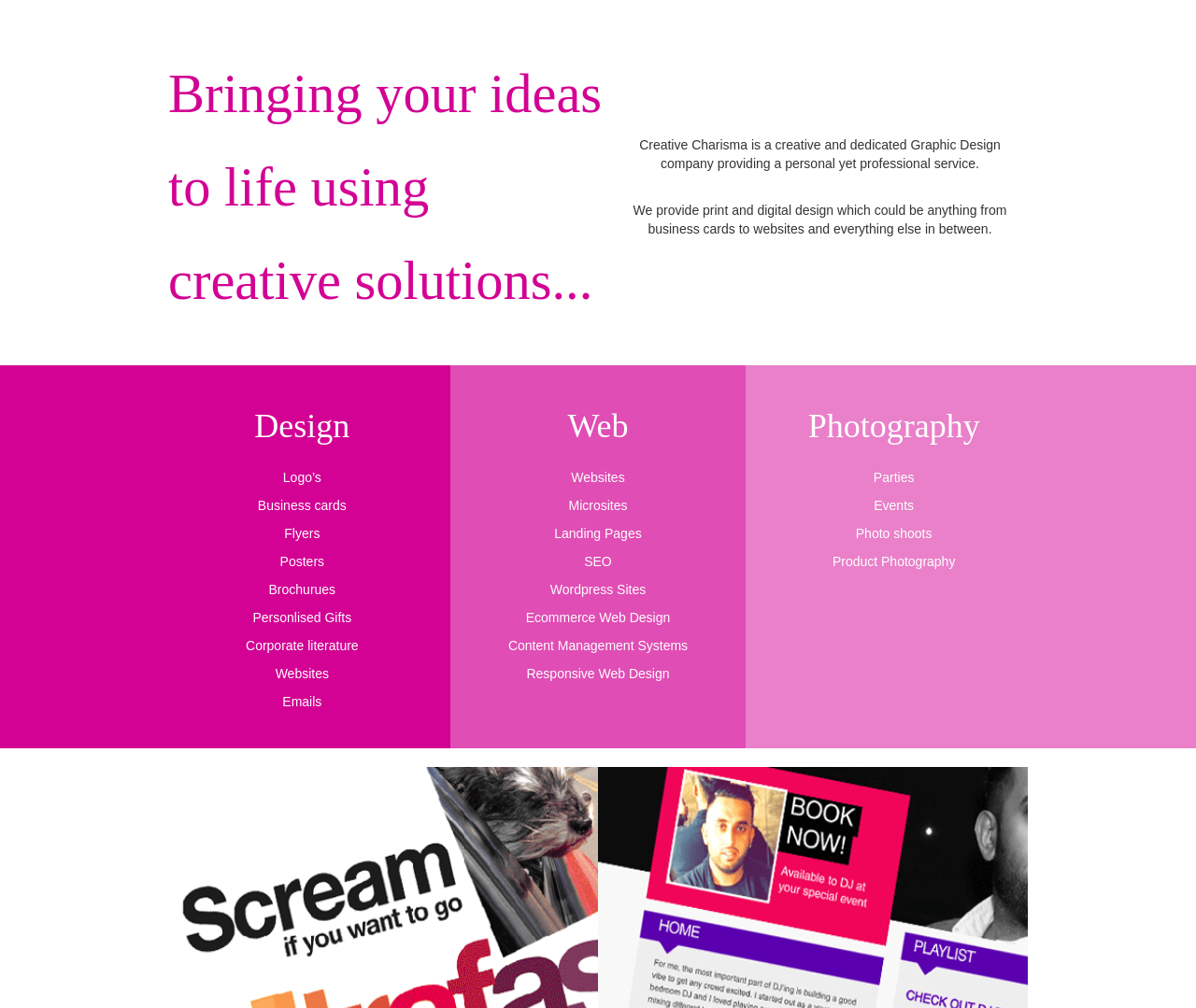What is one type of print design service offered?
Examine the webpage screenshot and provide an in-depth answer to the question.

Under the 'Design' heading, there are several StaticText elements that list various print design services, including Business cards, Flyers, Posters, and Brochures, indicating that business cards are one type of print design service offered by Creative Charisma.